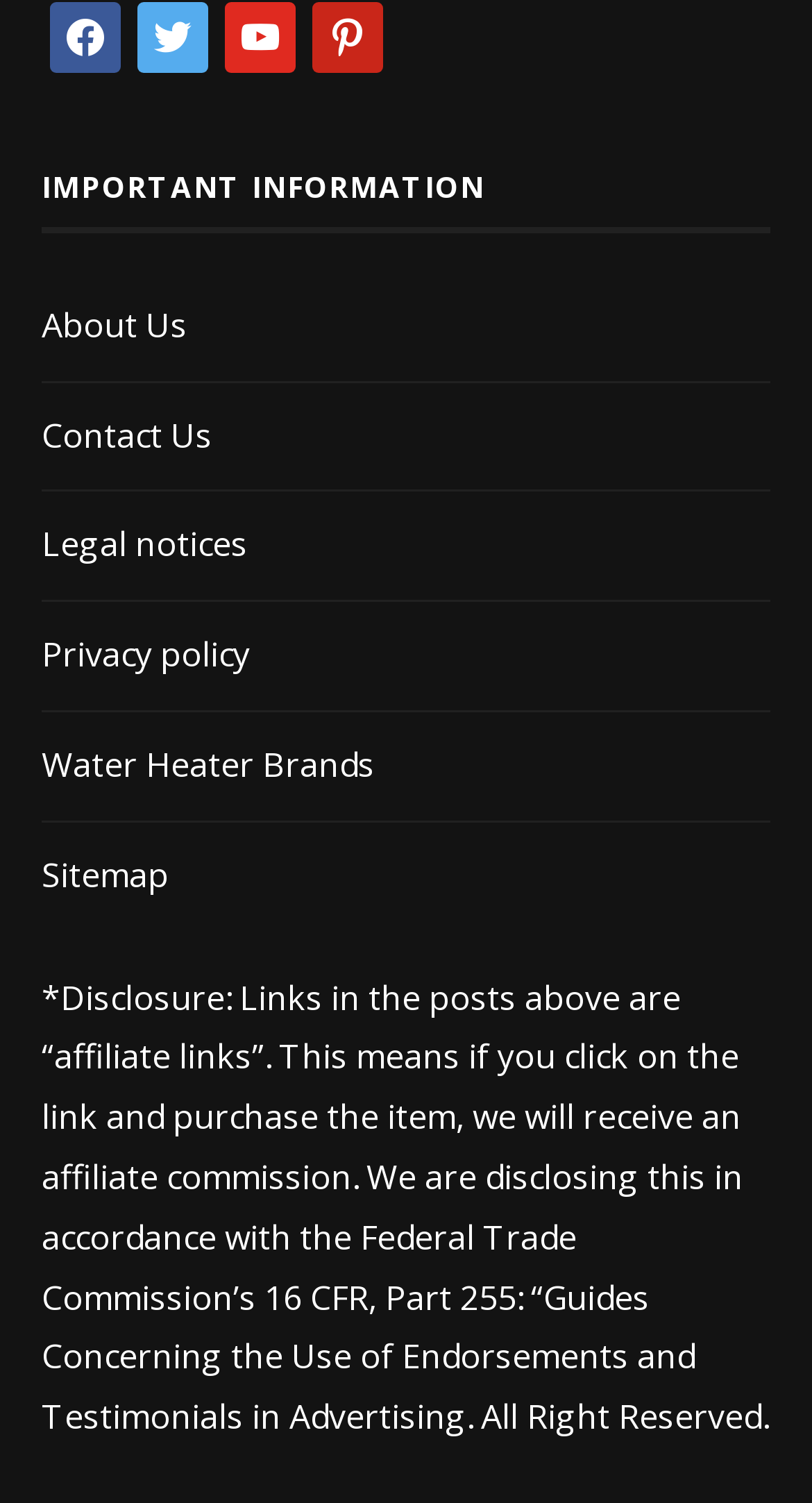Please find the bounding box coordinates of the element that you should click to achieve the following instruction: "View the sitemap". The coordinates should be presented as four float numbers between 0 and 1: [left, top, right, bottom].

[0.051, 0.566, 0.208, 0.597]